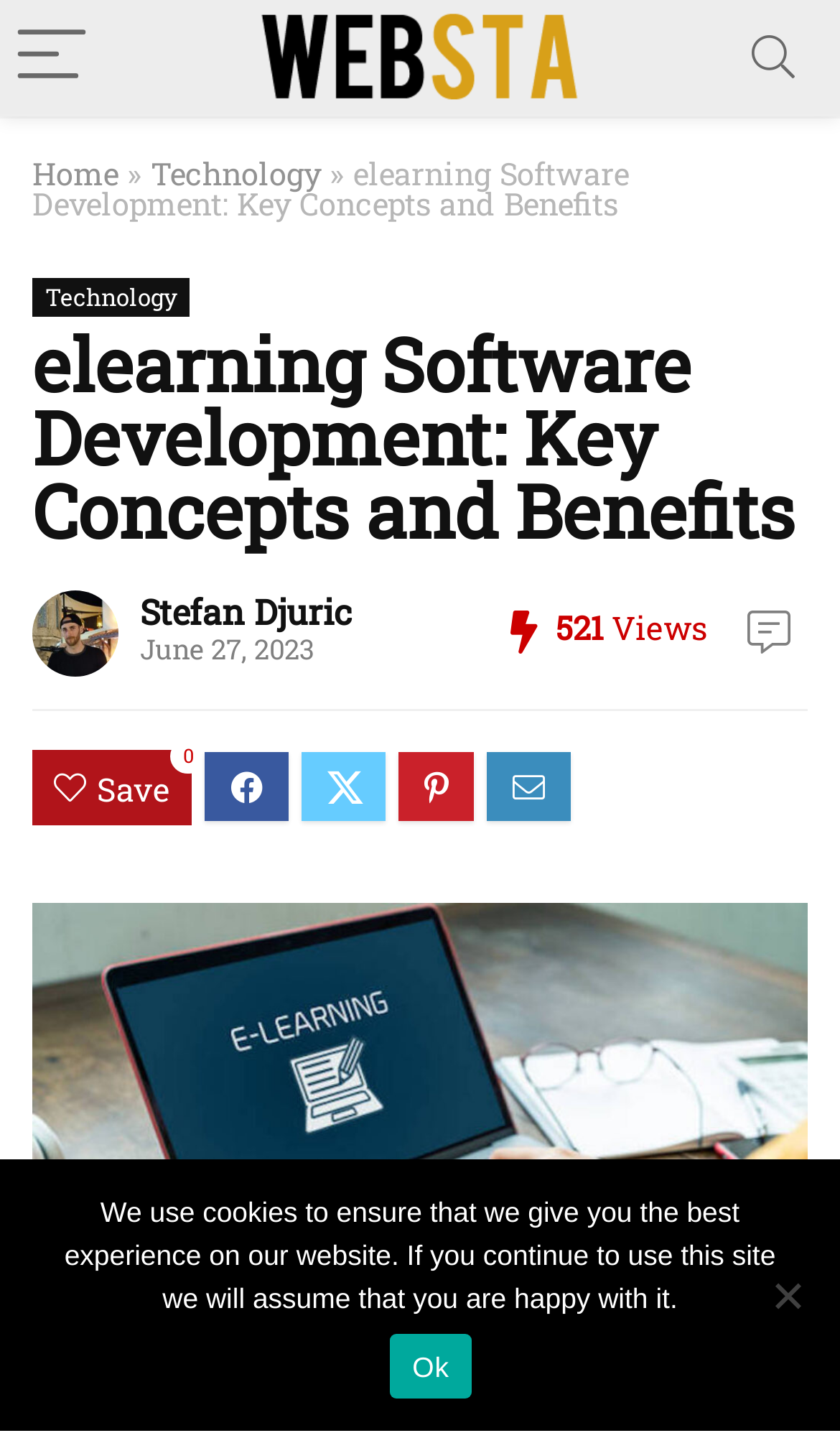Please provide a comprehensive response to the question based on the details in the image: How many views does the article have?

I found a static text element with the text '521' at coordinates [0.662, 0.423, 0.718, 0.453], which suggests it is the number of views the article has.